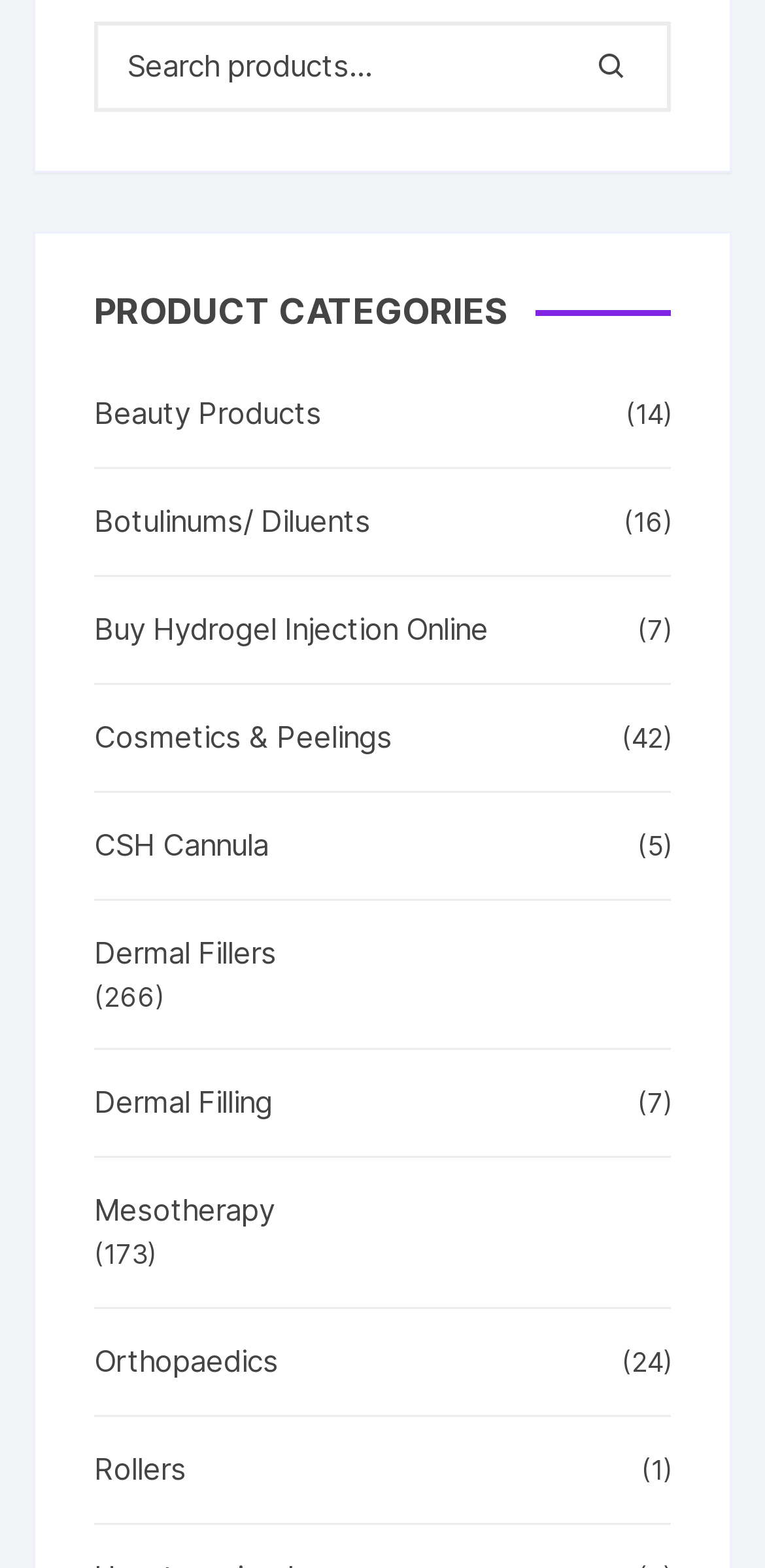How many items are in the 'Botulinums/ Diluents' category?
Carefully examine the image and provide a detailed answer to the question.

I looked at the number in parentheses next to the 'Botulinums/ Diluents' link, which is 16, indicating that there are 16 items in this category.